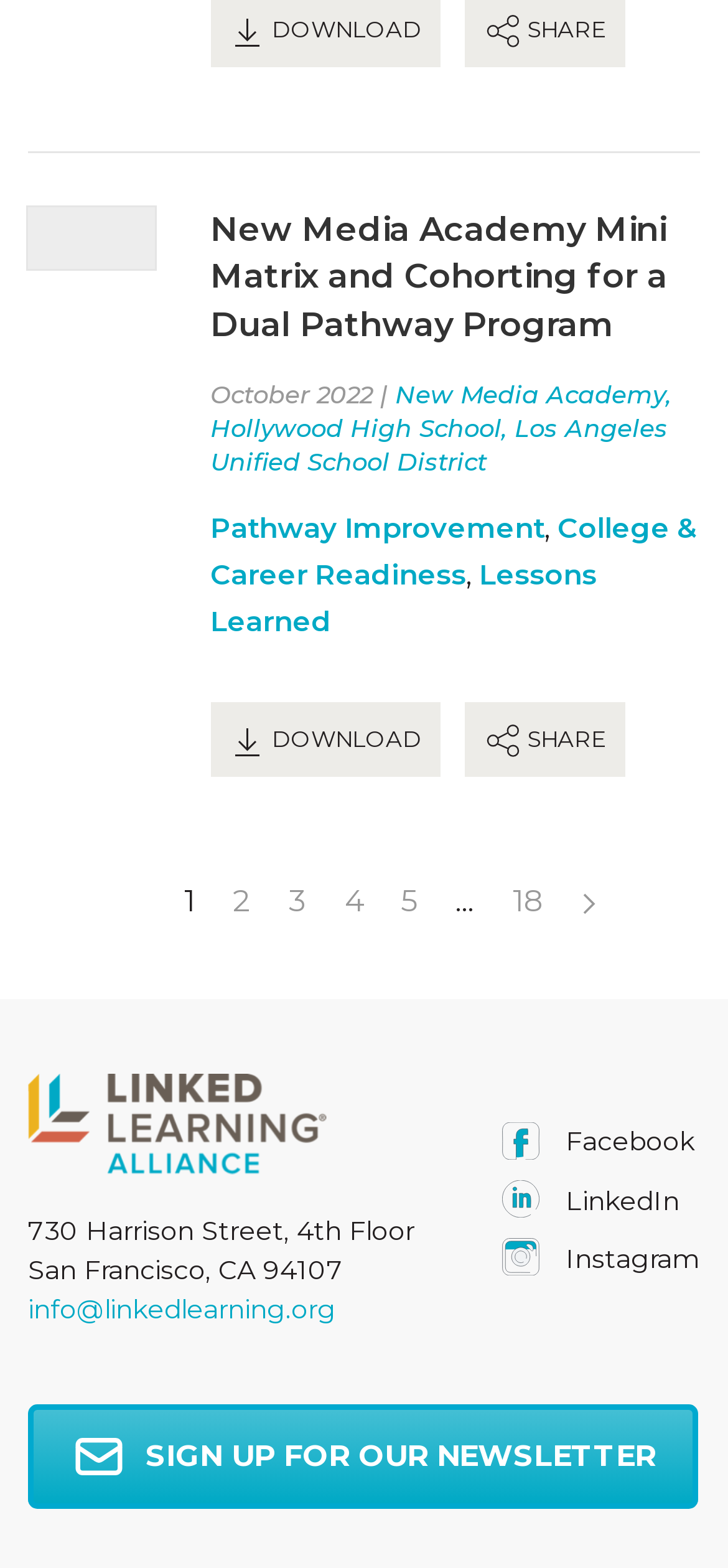Find the bounding box coordinates of the element to click in order to complete this instruction: "Go to page 2". The bounding box coordinates must be four float numbers between 0 and 1, denoted as [left, top, right, bottom].

[0.319, 0.561, 0.345, 0.589]